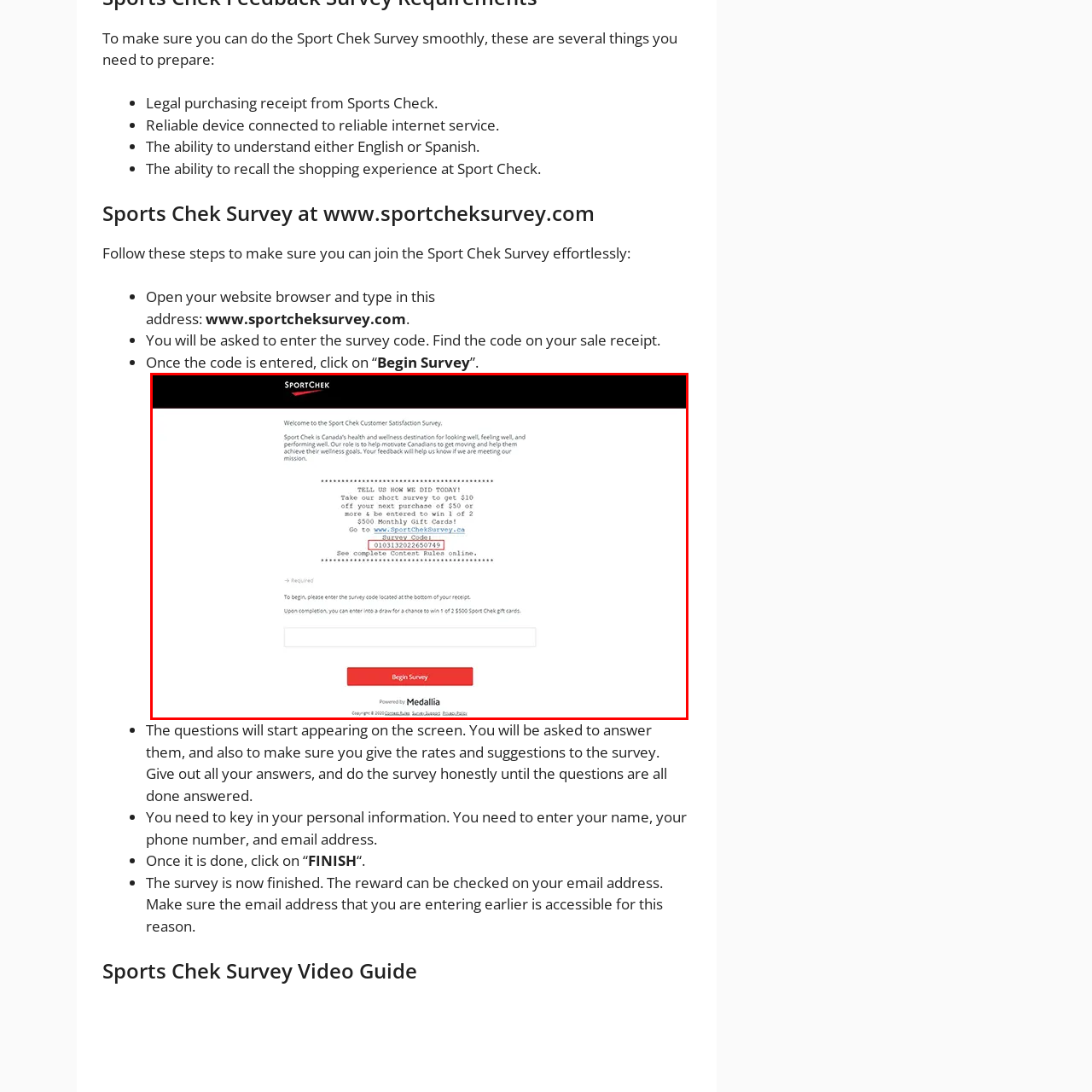Describe extensively the image that is contained within the red box.

The image displays the welcome page for the Sport Chek Customer Satisfaction Survey. It features a sleek black background with the Sport Chek logo prominently at the top. The text invites customers to participate in a brief survey to share their shopping experience, promising rewards for their feedback. Notably, participants can receive $10 off their next purchase of $50 or more and have the chance to enter a draw for a monthly $500 Sport Chek gift card.

Key details include:

- A reminder to locate the survey code at the bottom of the receipt, which is essential for survey completion.
- A prominent call to action with a red button labeled "Begin Survey," encouraging users to start the process.
- Additional information about the survey, including a website link and a reminder to check online for complete contest rules.

This engaging layout emphasizes the importance of customer feedback and highlights the potential rewards, creating an inviting experience for participants.